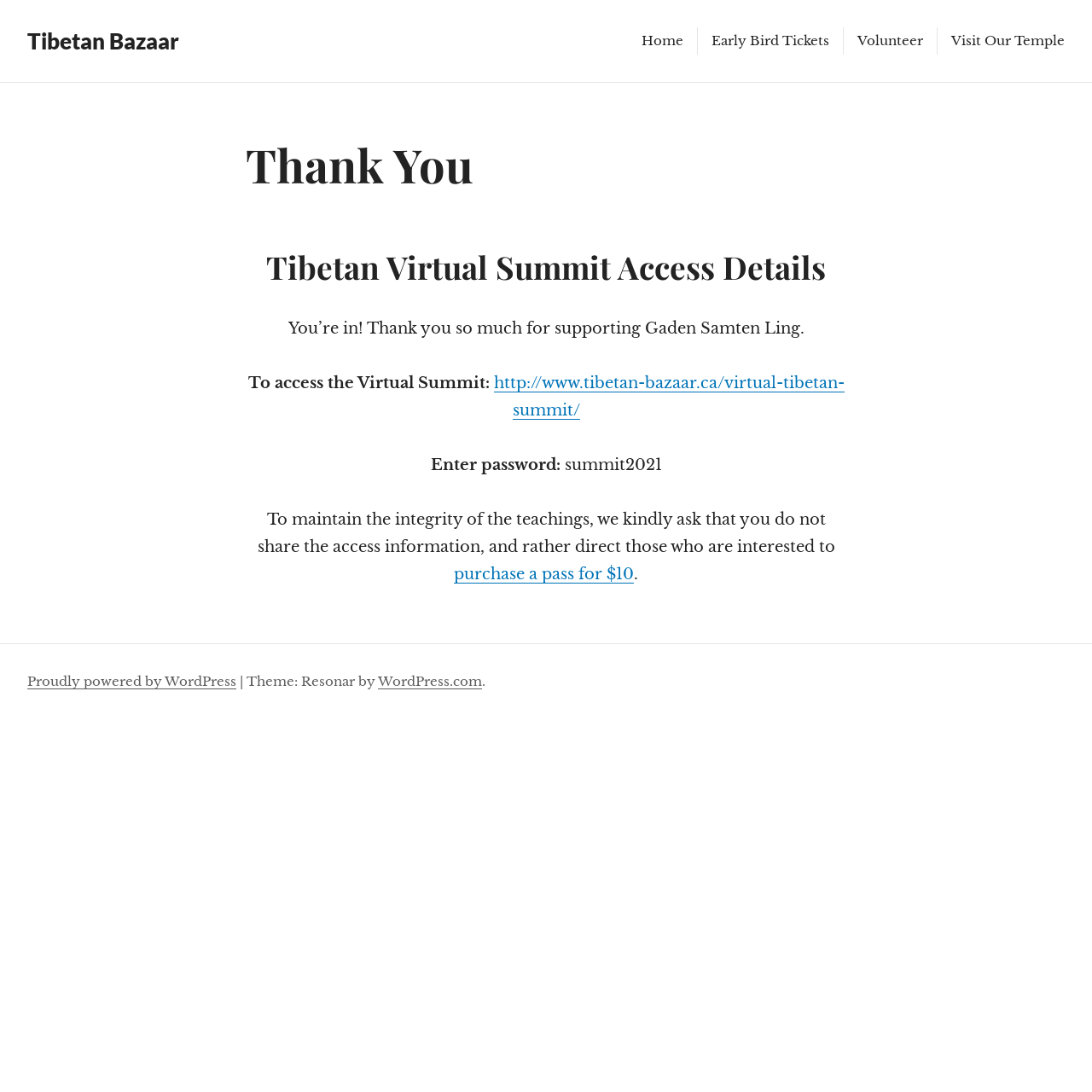Generate a comprehensive description of the contents of the webpage.

The webpage is titled "Thank You | Tibetan Bazaar" and has a navigation menu at the top with five links: "Tibetan Bazaar", "Home", "Early Bird Tickets", "Volunteer", and "Visit Our Temple". 

Below the navigation menu, there is a main section that takes up most of the page. It contains an article with a header that reads "Thank You" and a subheader that reads "Tibetan Virtual Summit Access Details". 

Under the header, there is a paragraph of text that expresses gratitude for supporting Gaden Samten Ling. 

Following this, there are instructions on how to access the Virtual Summit, including a link to the summit's webpage and a password to enter. 

Additionally, there is a request to maintain the integrity of the teachings by not sharing the access information and instead directing others to purchase a pass for $10. 

At the bottom of the page, there is a footer section that contains a link to WordPress, indicating that the site is powered by WordPress, and a theme credit to Resonar.